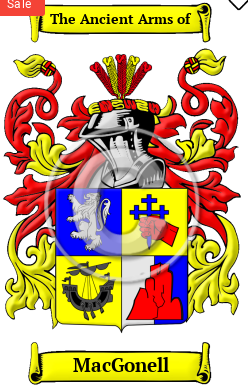Give a one-word or one-phrase response to the question: 
What is the shield divided into?

Quarters